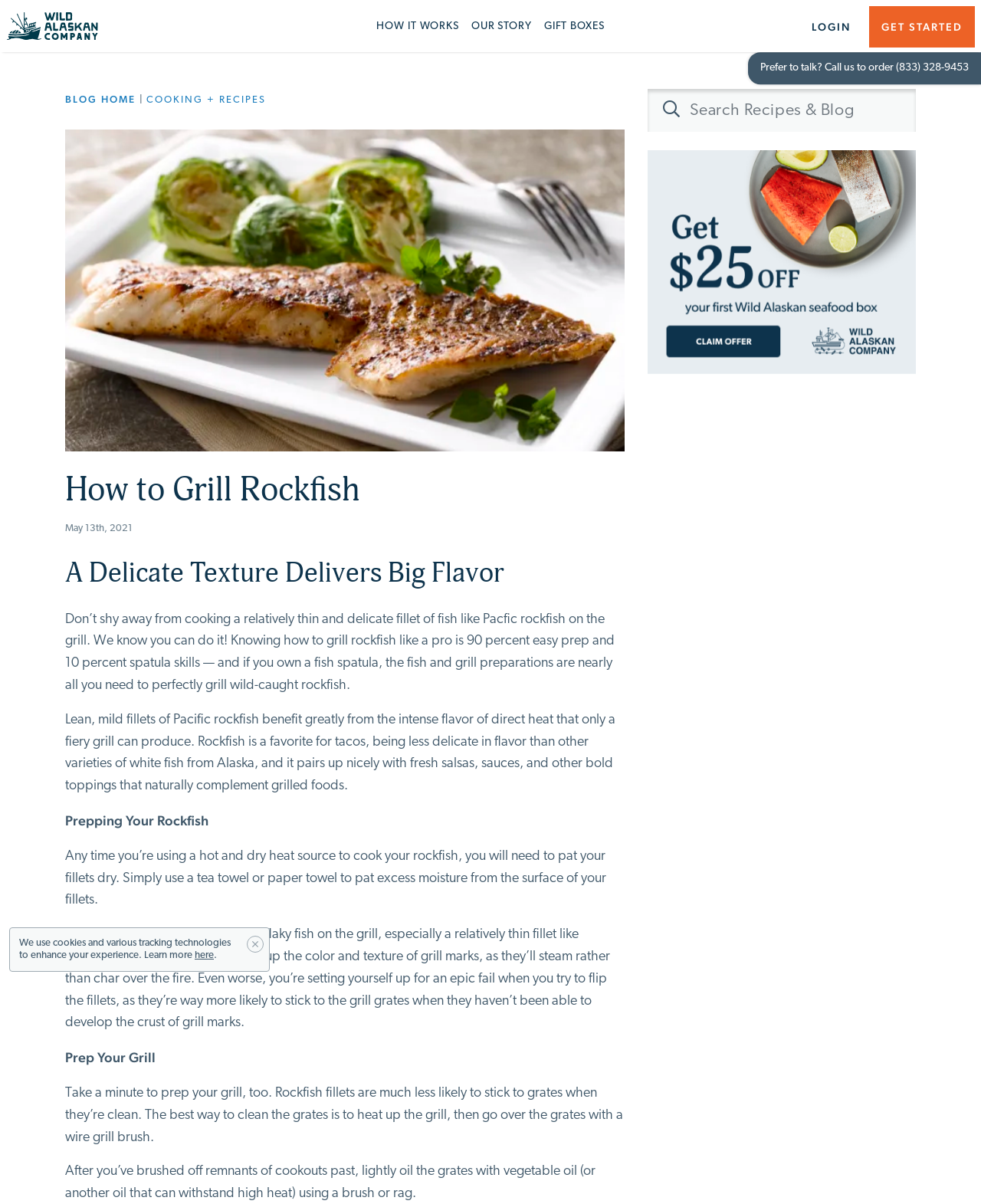What is the recommended oil to use on the grill grates?
Respond to the question with a single word or phrase according to the image.

Vegetable oil